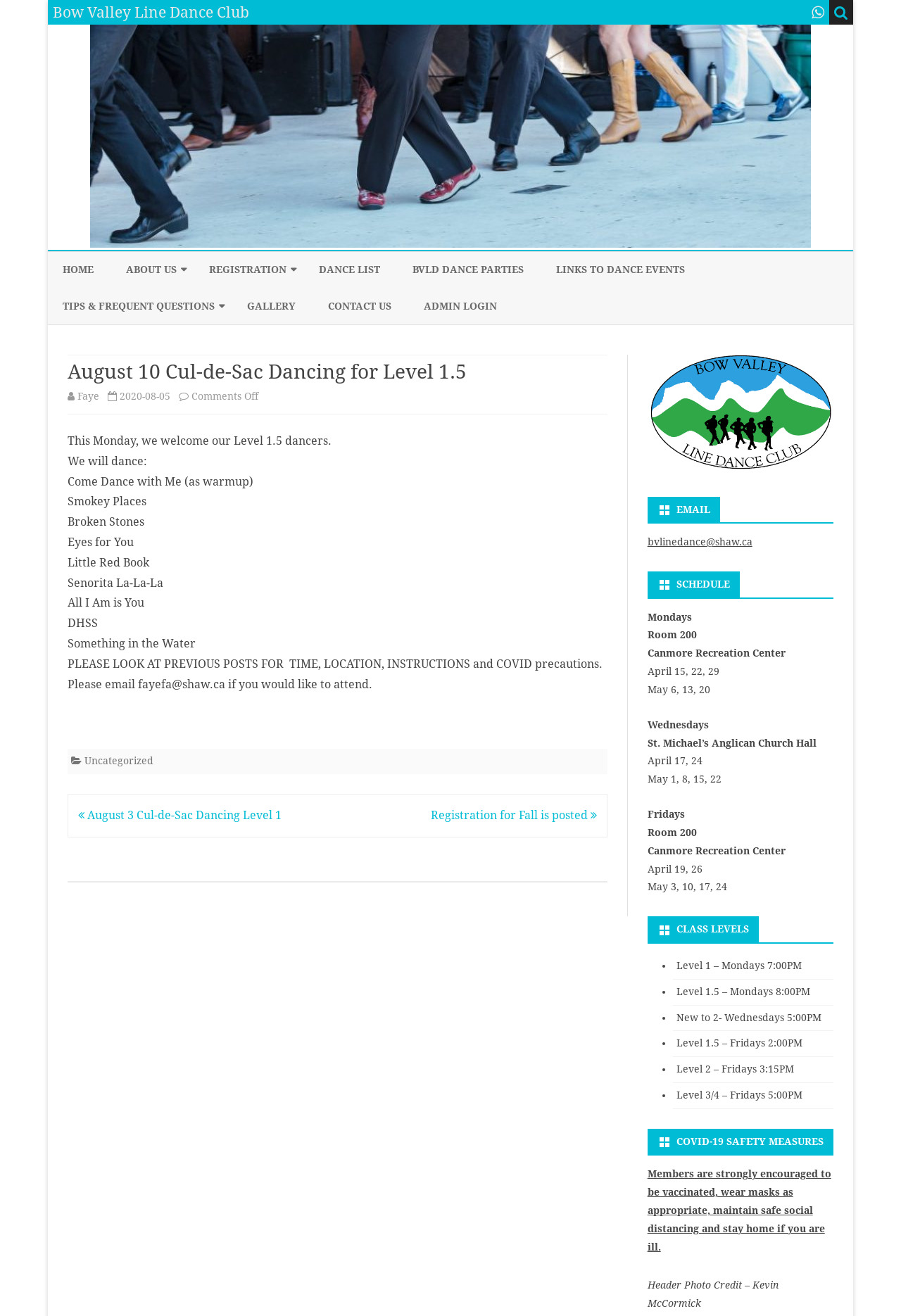Please identify the bounding box coordinates of the element's region that needs to be clicked to fulfill the following instruction: "Go to ABOUT US". The bounding box coordinates should consist of four float numbers between 0 and 1, i.e., [left, top, right, bottom].

[0.14, 0.191, 0.196, 0.219]